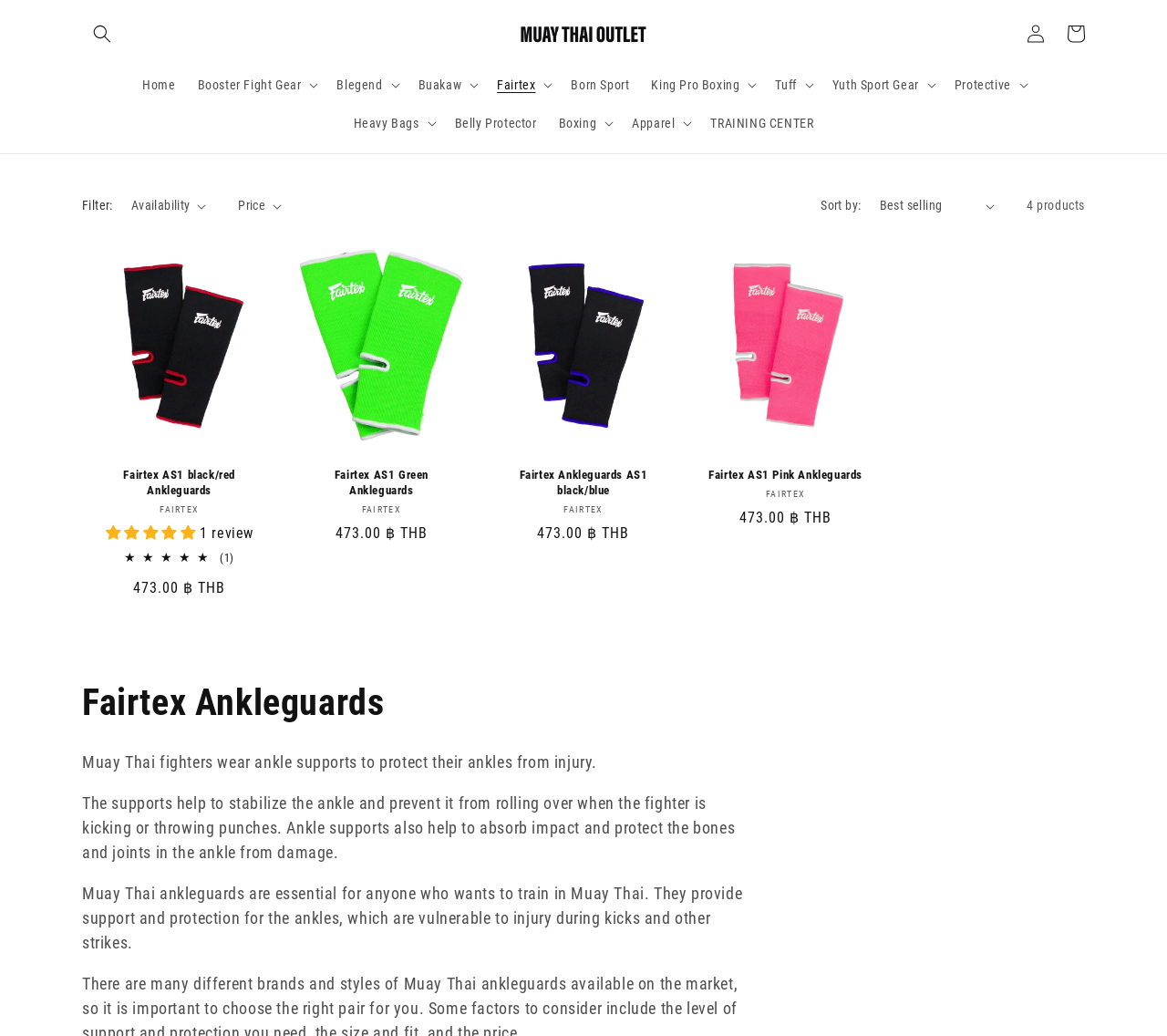What is the brand of the ankleguards?
From the image, respond using a single word or phrase.

Fairtex